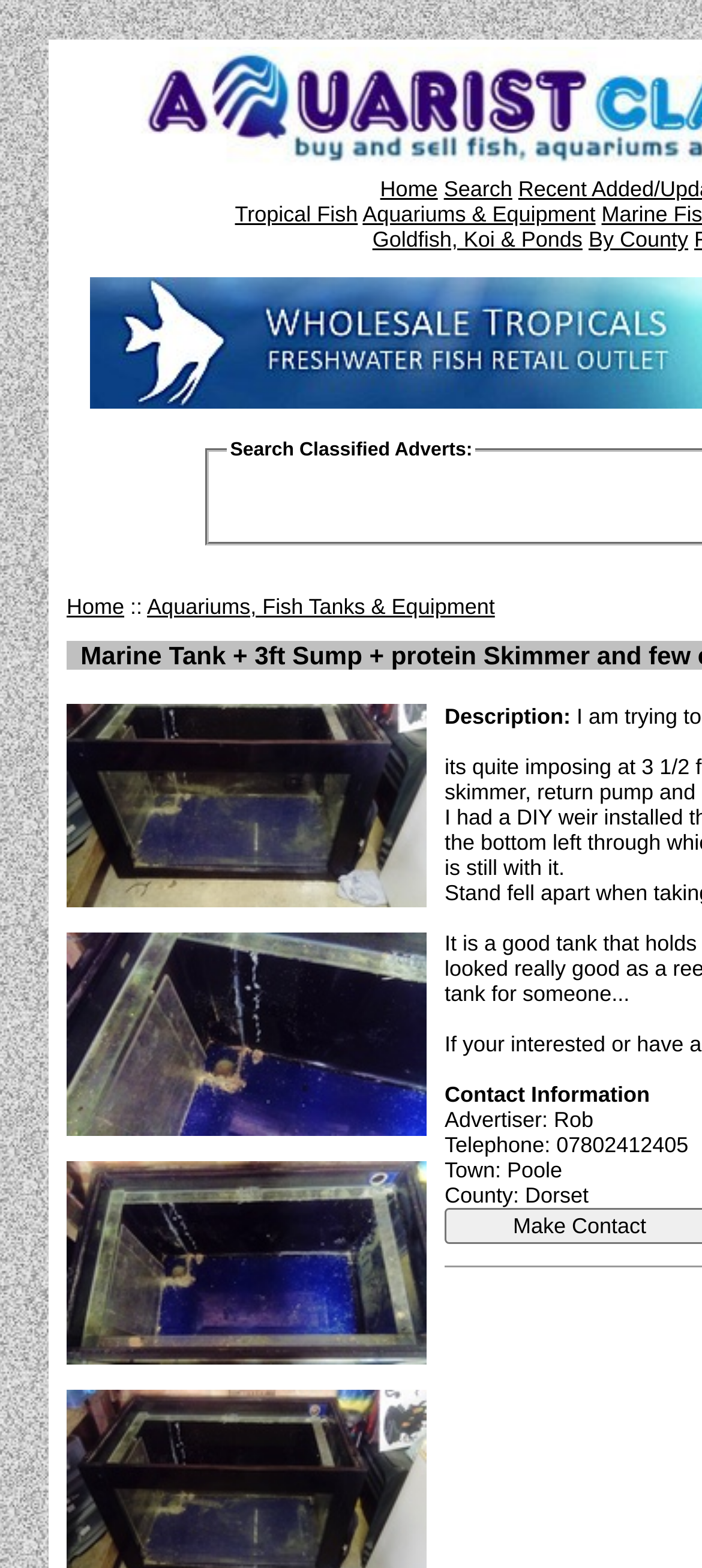How many images of the equipment are shown?
Look at the screenshot and provide an in-depth answer.

I counted the number of images on the webpage that are related to the marine tank and equipment. There are three images with the same description 'Marine Tank + 3ft Sump + protein Skimmer and few extras - £200'.